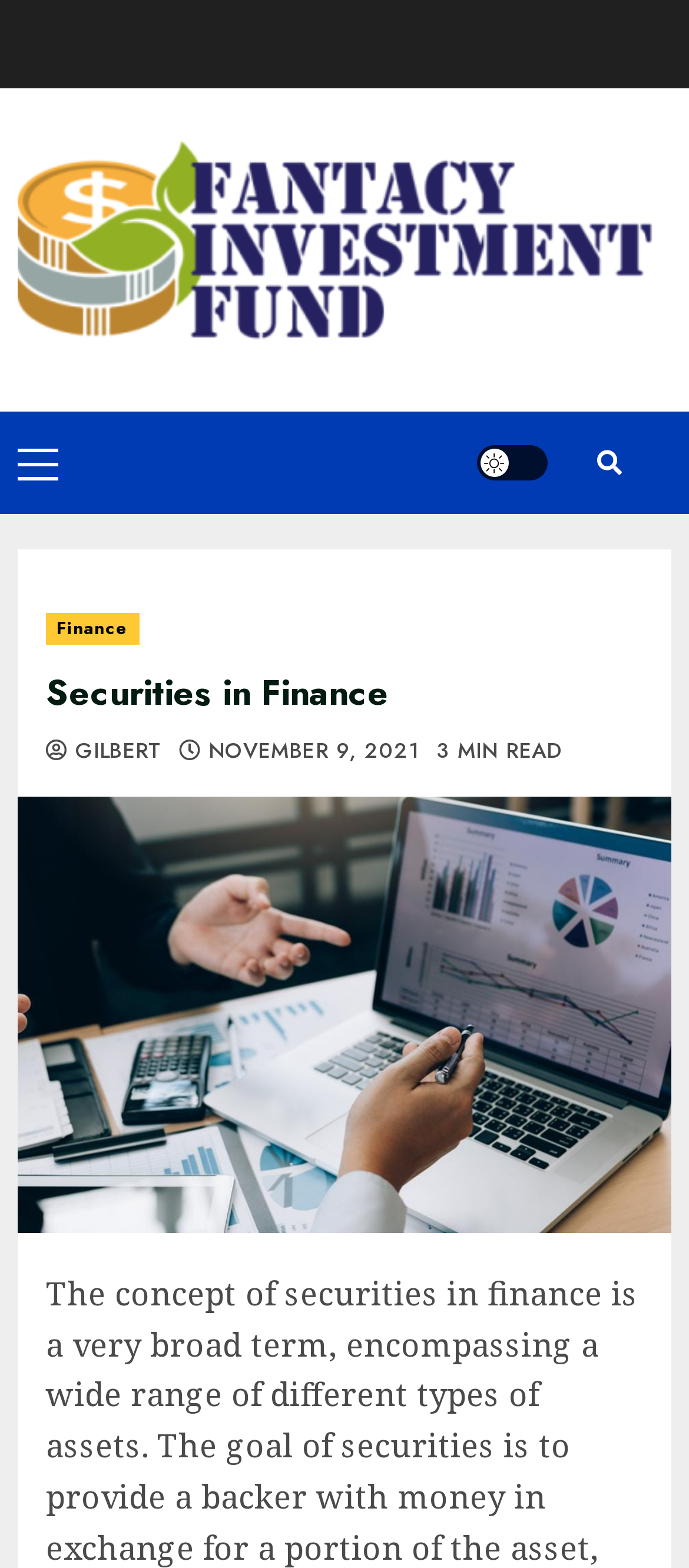From the element description Primary Menu, predict the bounding box coordinates of the UI element. The coordinates must be specified in the format (top-left x, top-left y, bottom-right x, bottom-right y) and should be within the 0 to 1 range.

[0.026, 0.285, 0.085, 0.305]